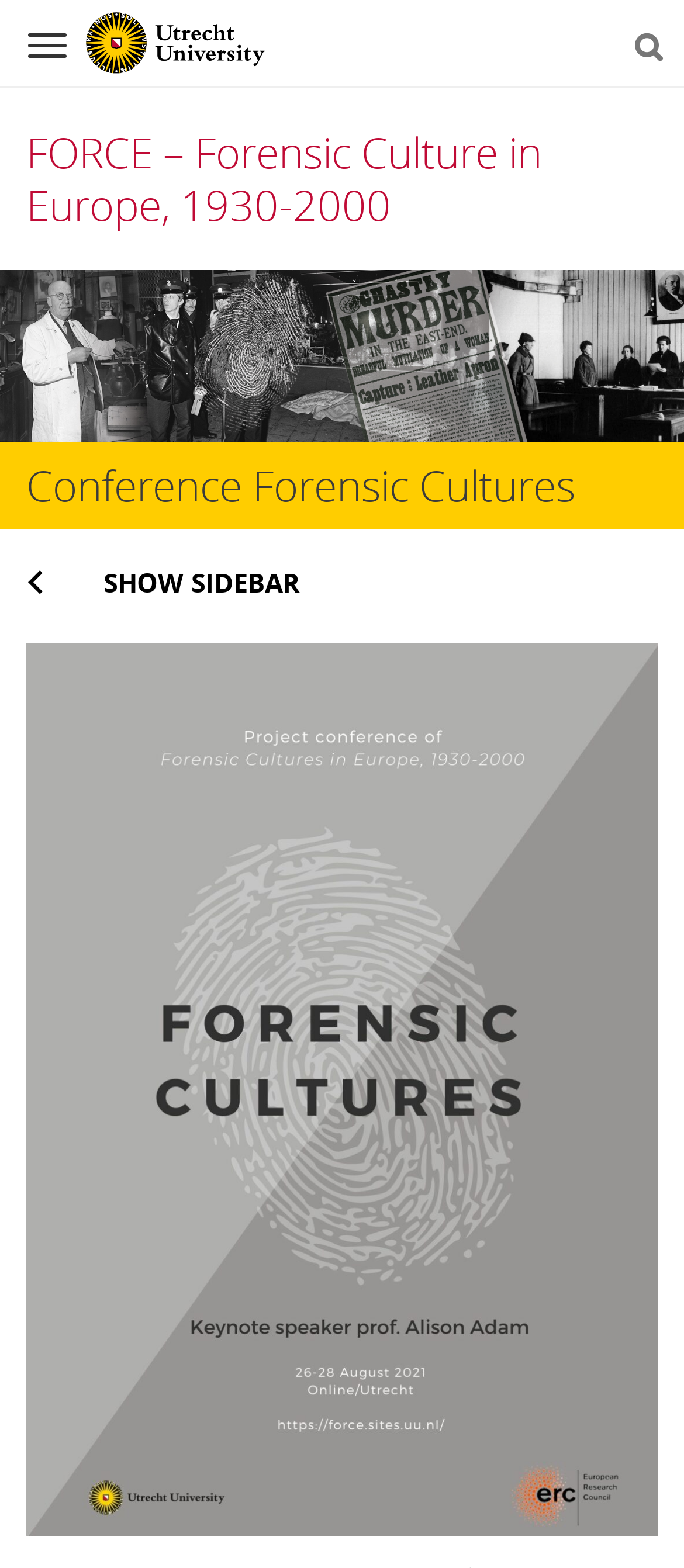Calculate the bounding box coordinates for the UI element based on the following description: "Navigation". Ensure the coordinates are four float numbers between 0 and 1, i.e., [left, top, right, bottom].

[0.013, 0.006, 0.126, 0.038]